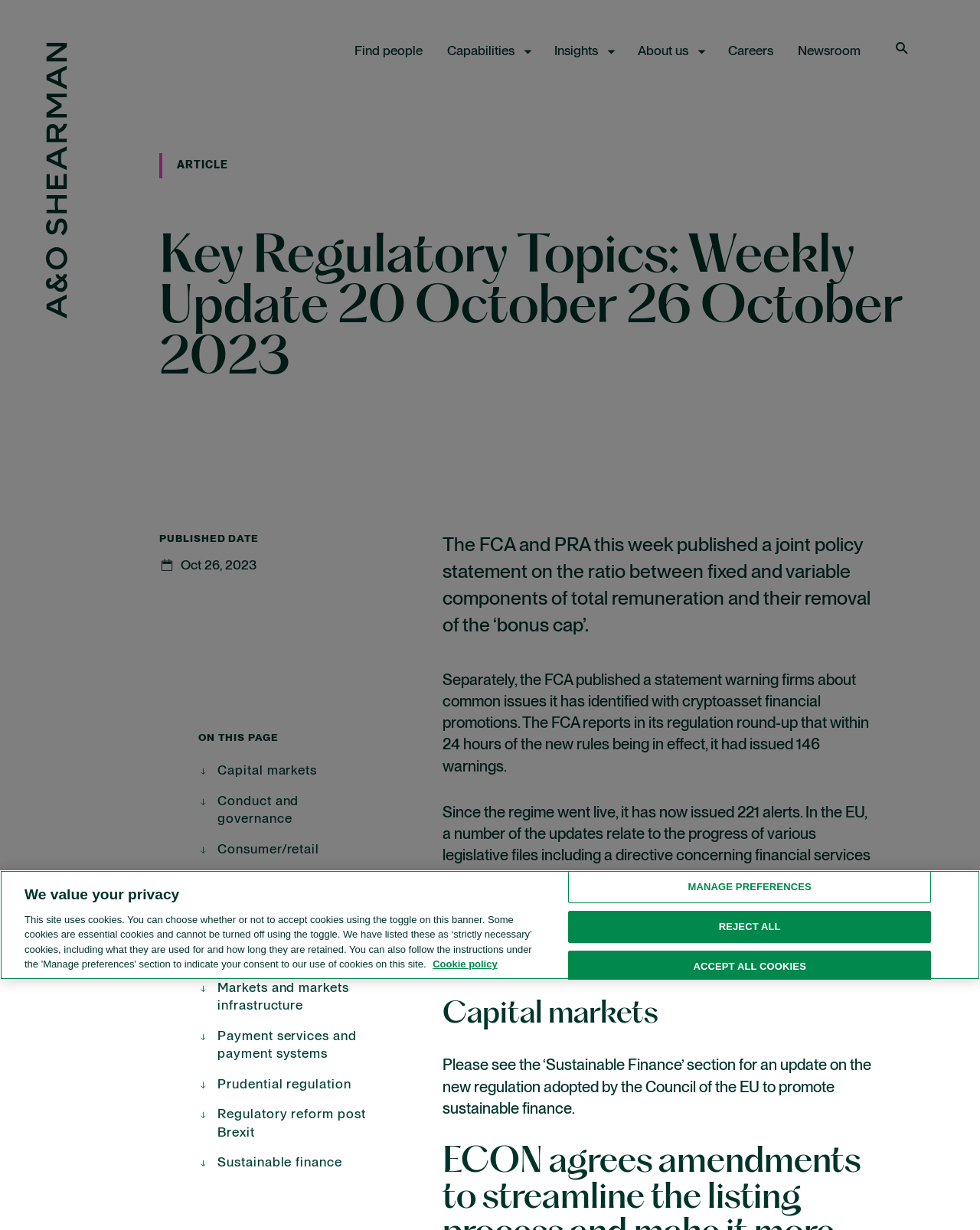Answer this question using a single word or a brief phrase:
How many links are there in the navigation menu?

6